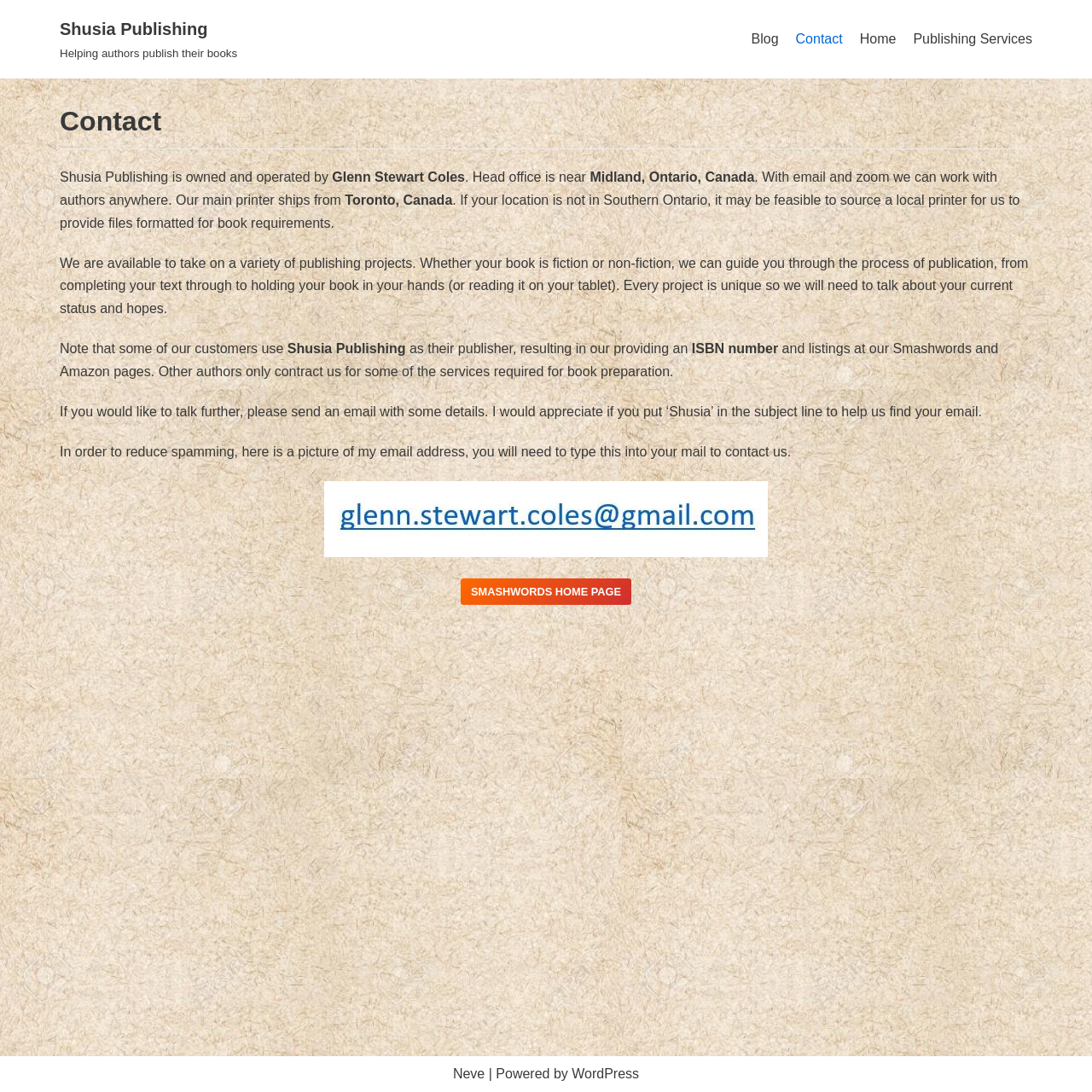Determine the bounding box coordinates for the UI element matching this description: "Smashwords home page".

[0.422, 0.53, 0.578, 0.554]